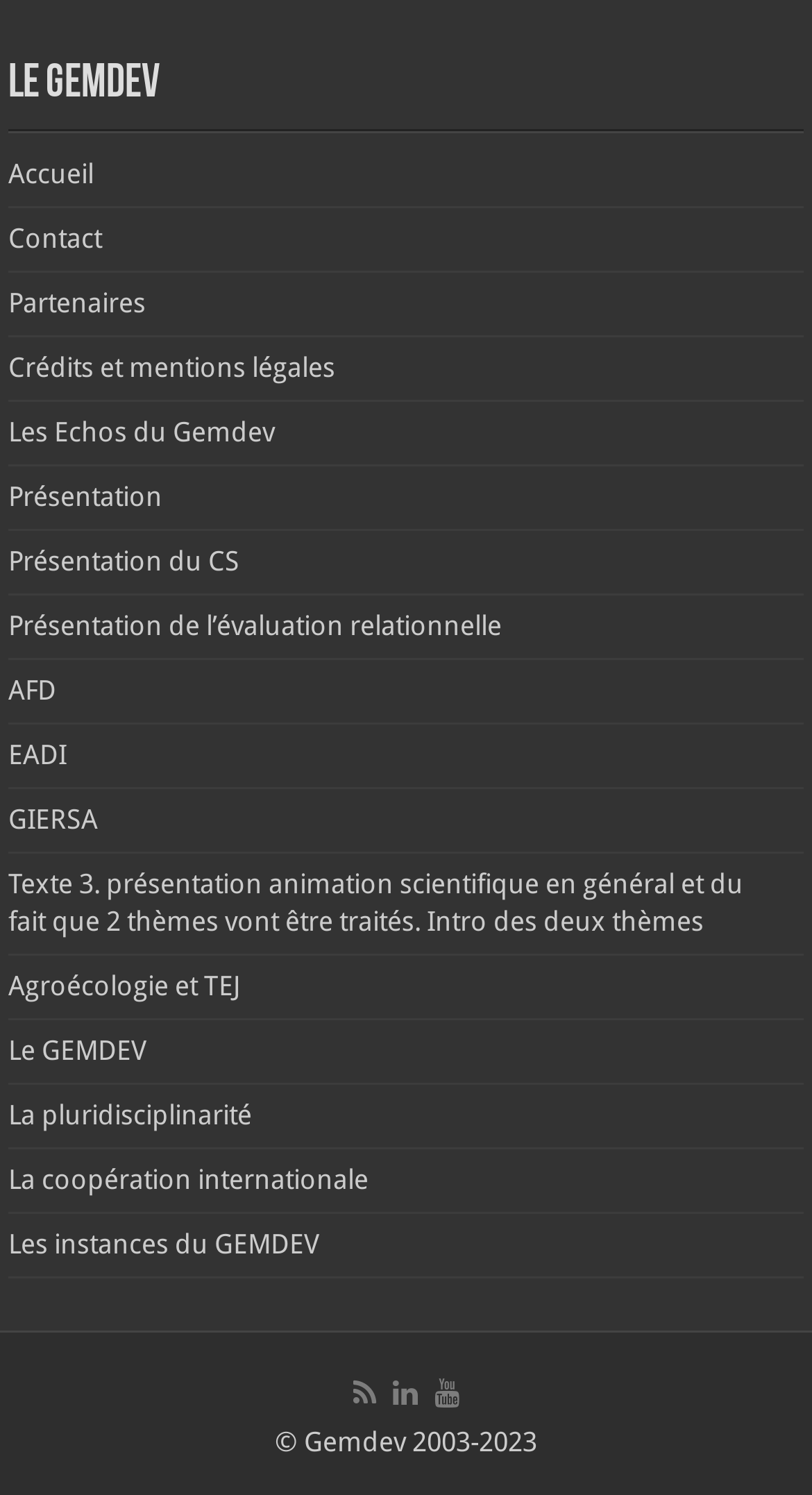Could you specify the bounding box coordinates for the clickable section to complete the following instruction: "Check the '© Gemdev 2003-2023' copyright information"?

[0.338, 0.955, 0.662, 0.975]